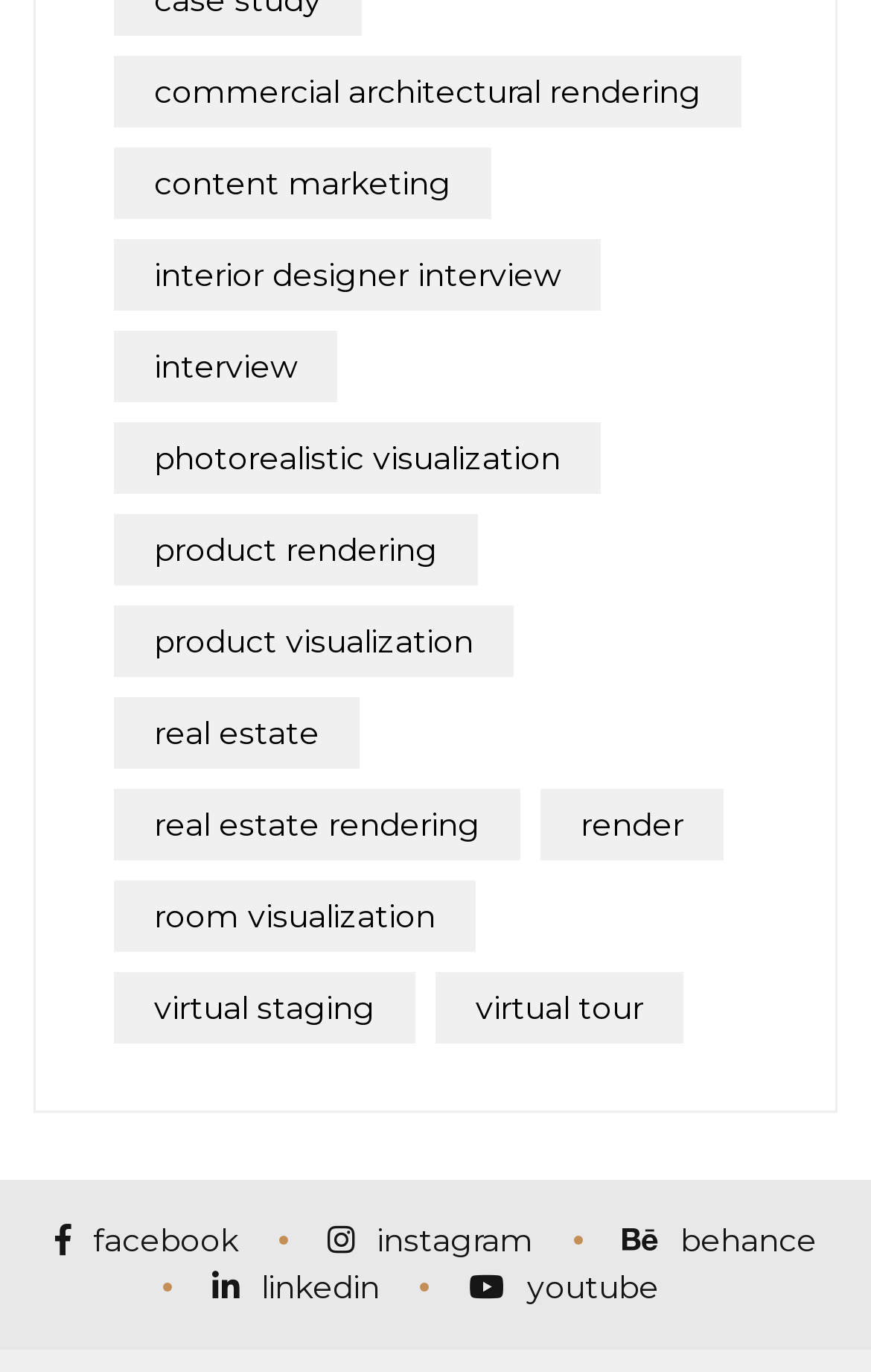Find the bounding box coordinates of the clickable area required to complete the following action: "Explore content marketing".

[0.131, 0.107, 0.564, 0.159]